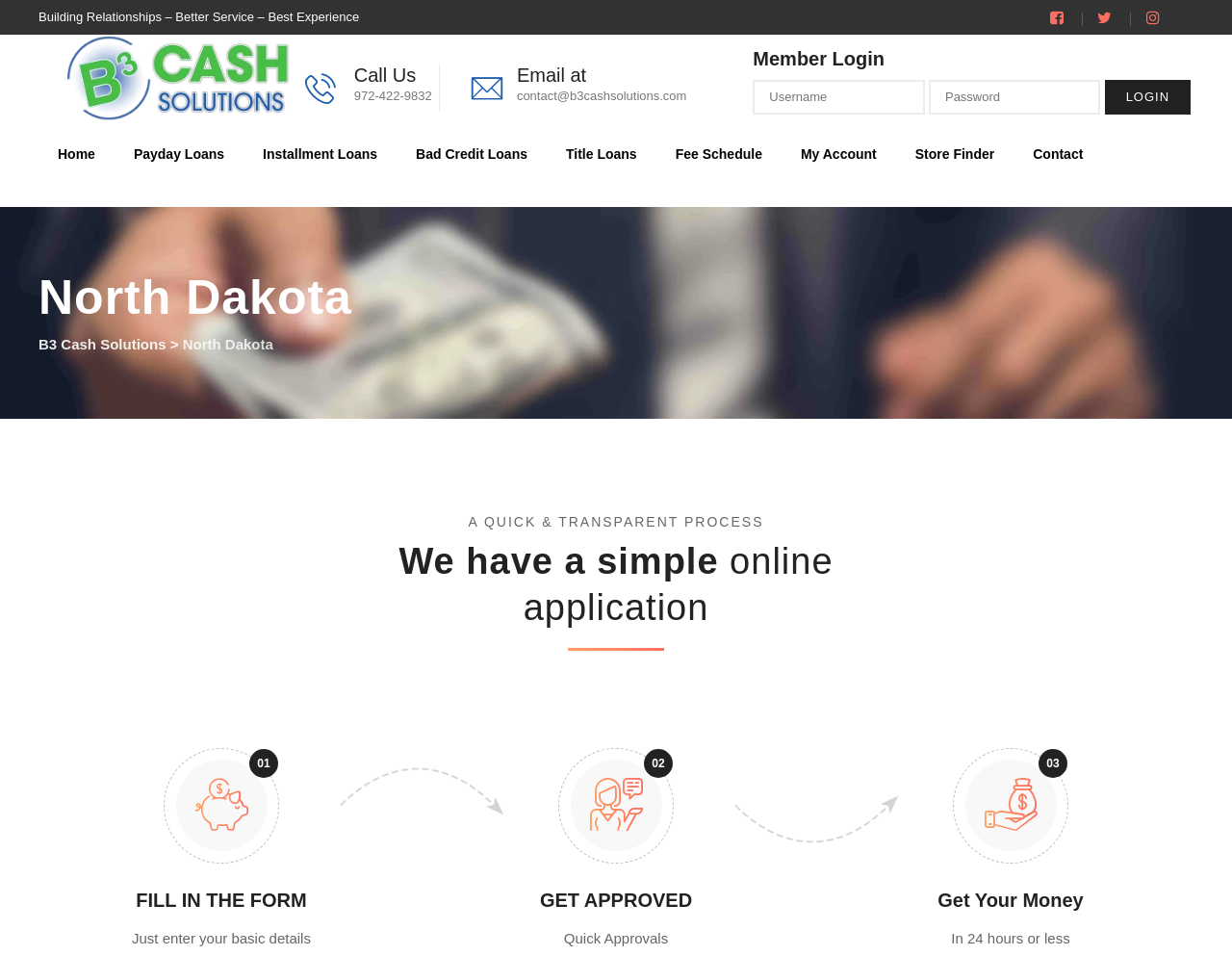Locate the bounding box coordinates of the element that needs to be clicked to carry out the instruction: "Click the Payday Loans link". The coordinates should be given as four float numbers ranging from 0 to 1, i.e., [left, top, right, bottom].

[0.109, 0.126, 0.182, 0.195]